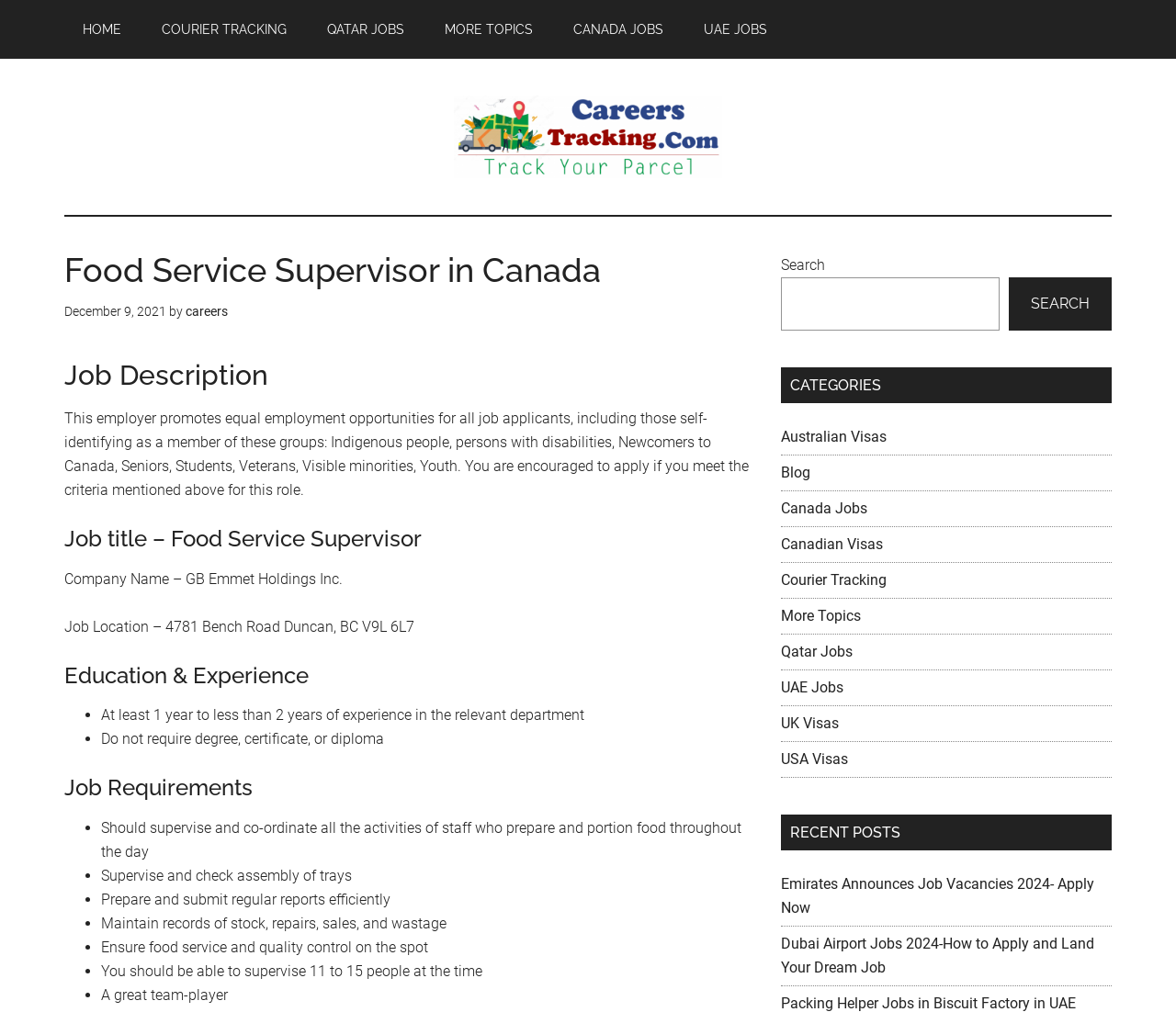Using the element description: "Back to collections", determine the bounding box coordinates. The coordinates should be in the format [left, top, right, bottom], with values between 0 and 1.

None